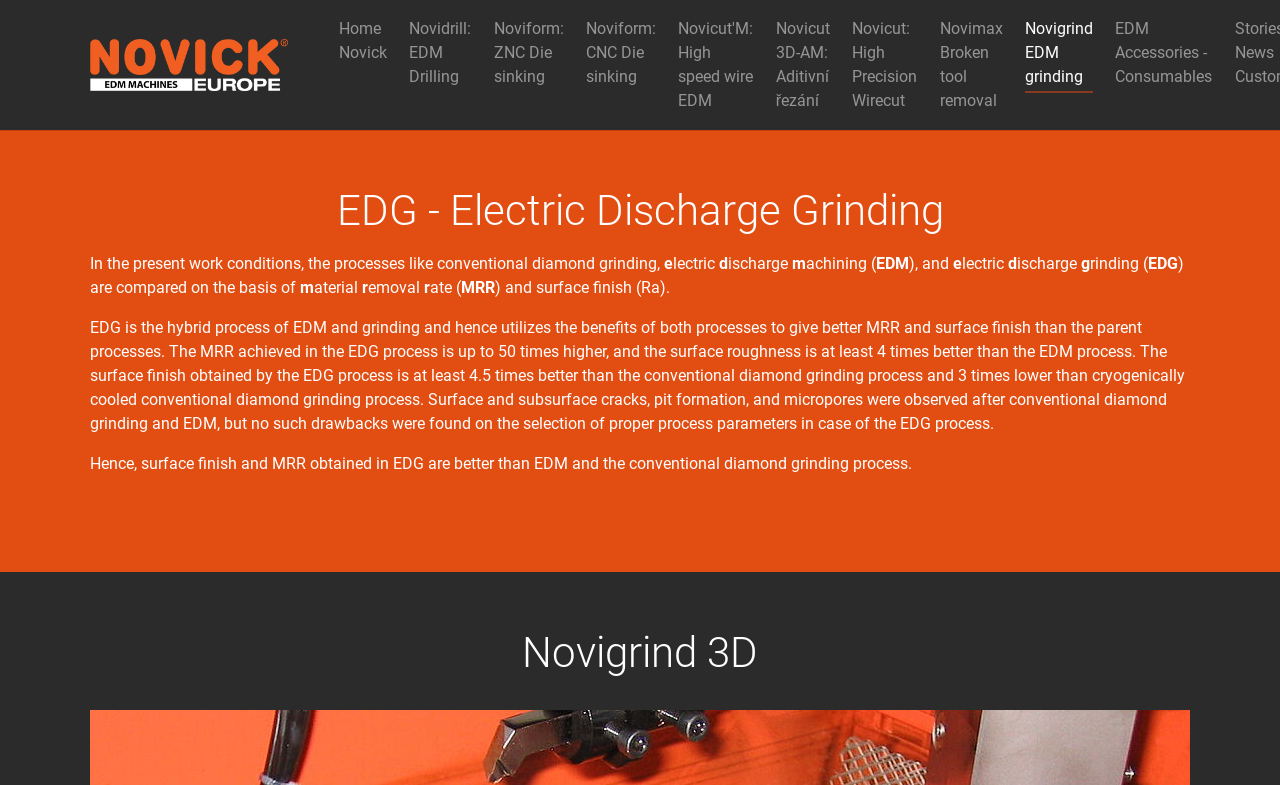Mark the bounding box of the element that matches the following description: "Novicut'M: High speed wire EDM".

[0.518, 0.0, 0.594, 0.143]